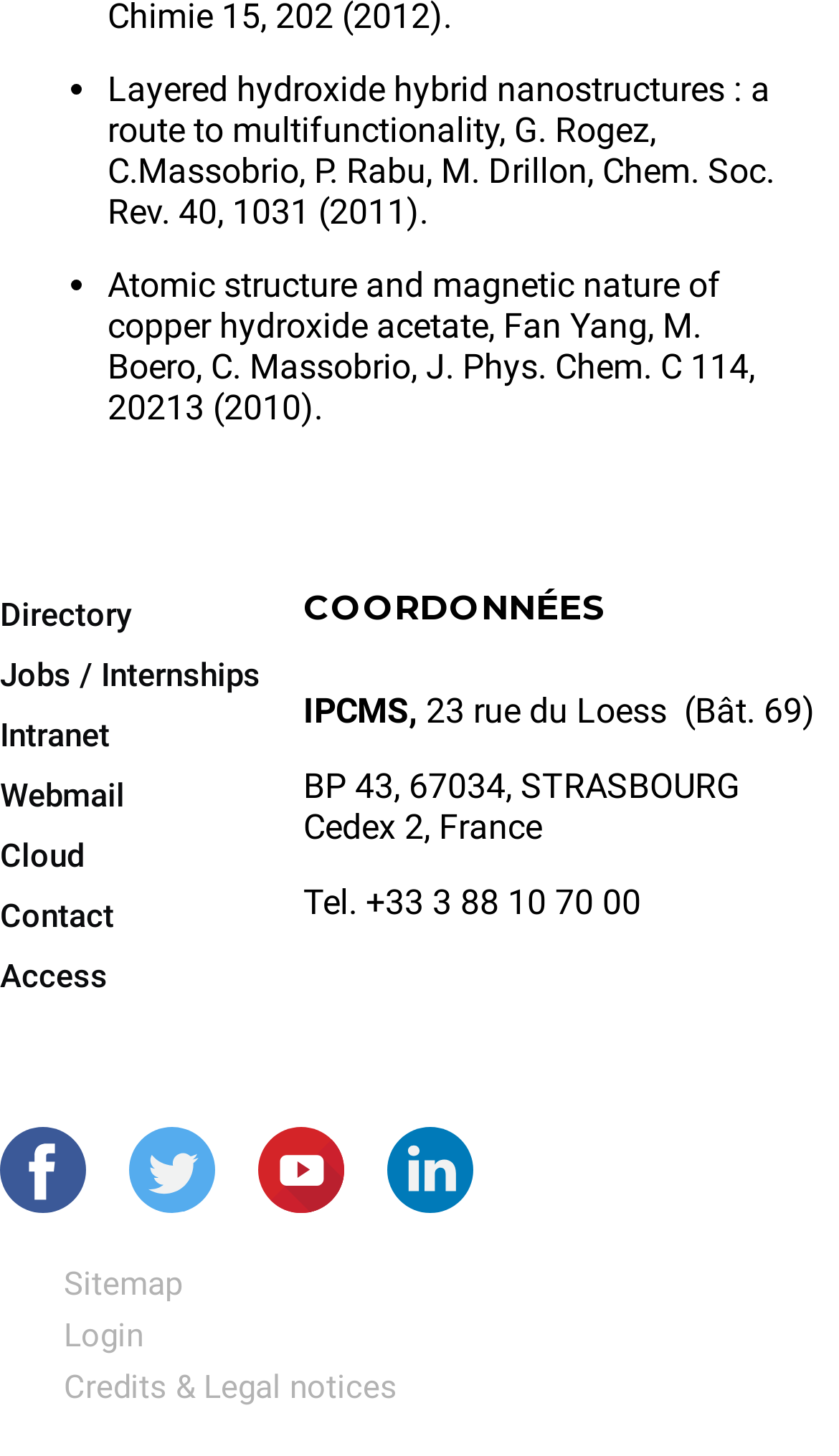Find the bounding box of the UI element described as: "Credits & Legal notices". The bounding box coordinates should be given as four float values between 0 and 1, i.e., [left, top, right, bottom].

[0.076, 0.939, 0.473, 0.966]